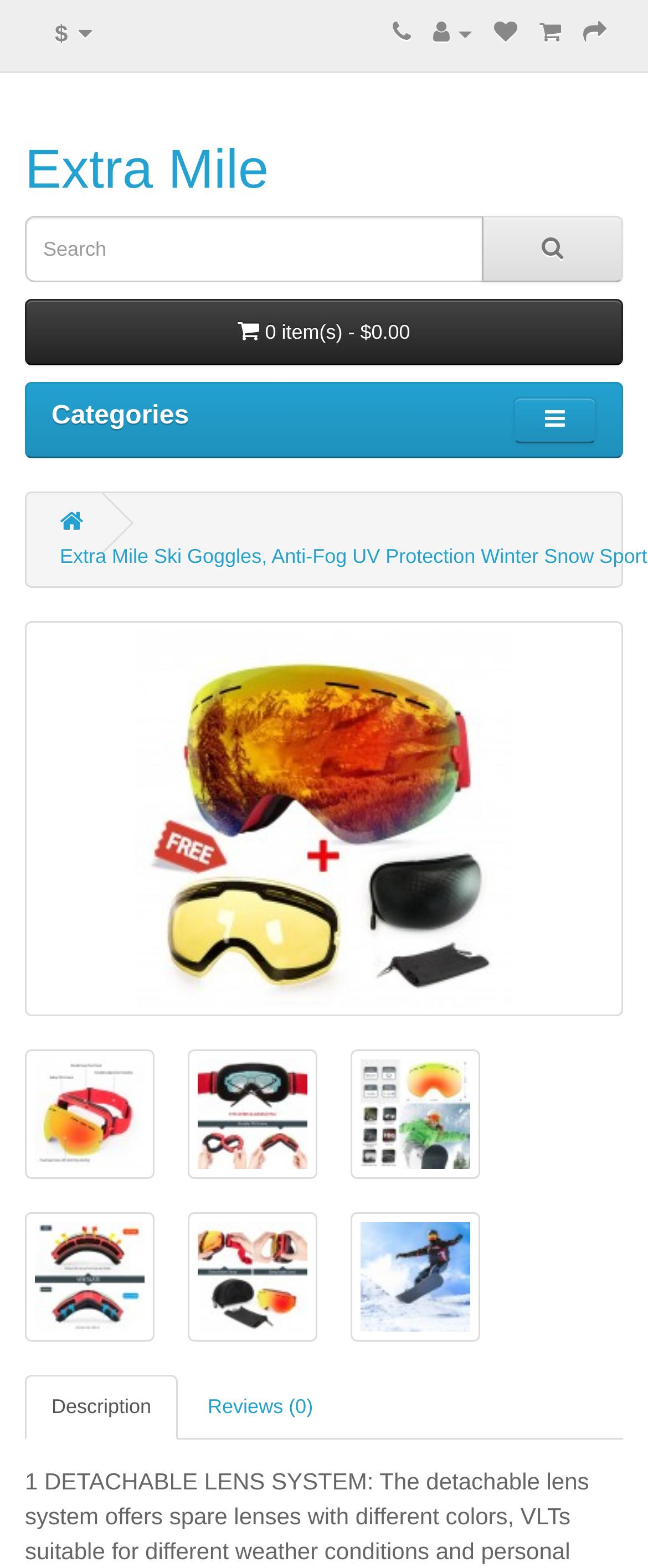What is the brand name of the ski goggles?
Based on the screenshot, answer the question with a single word or phrase.

Extra Mile